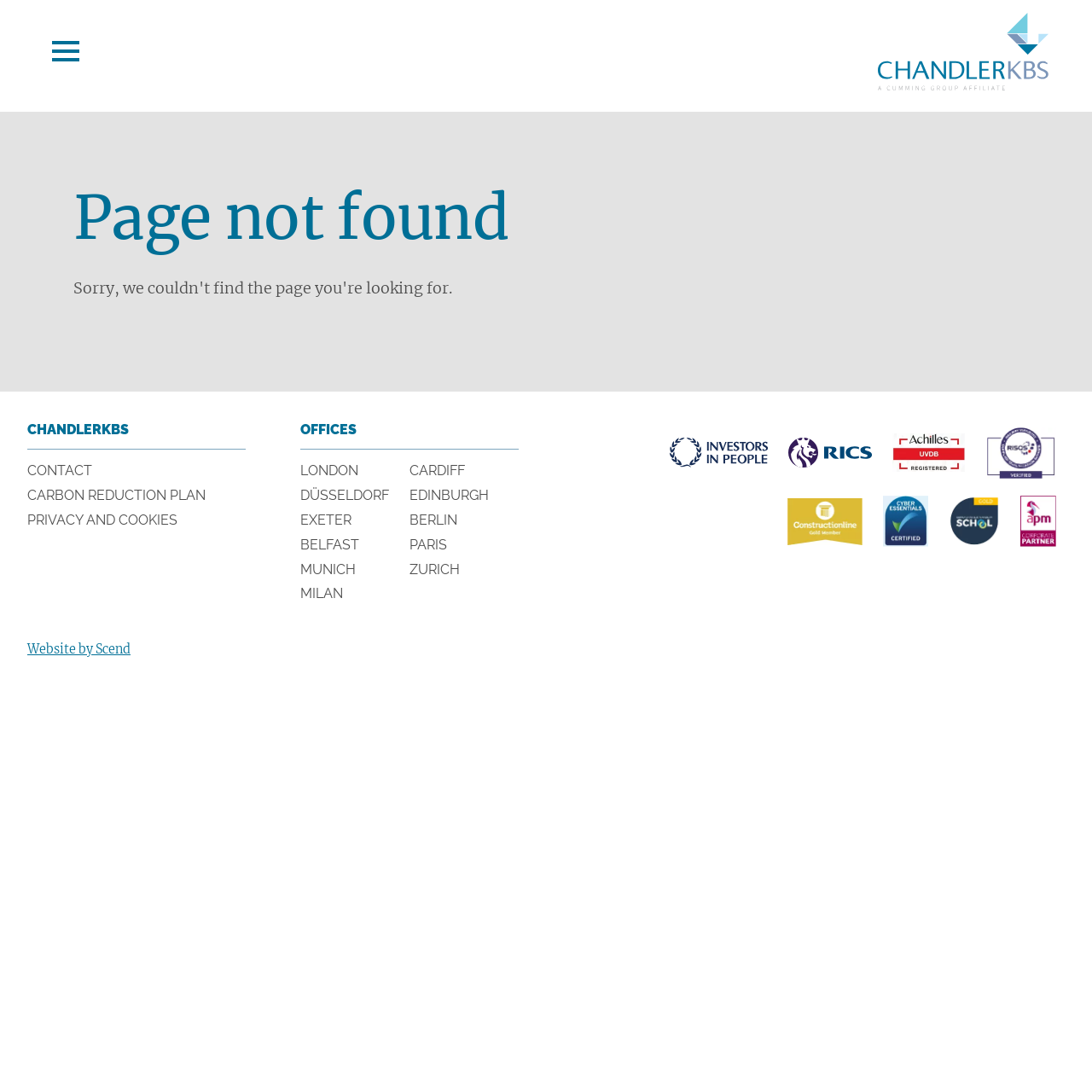Generate the title text from the webpage.

Page not found